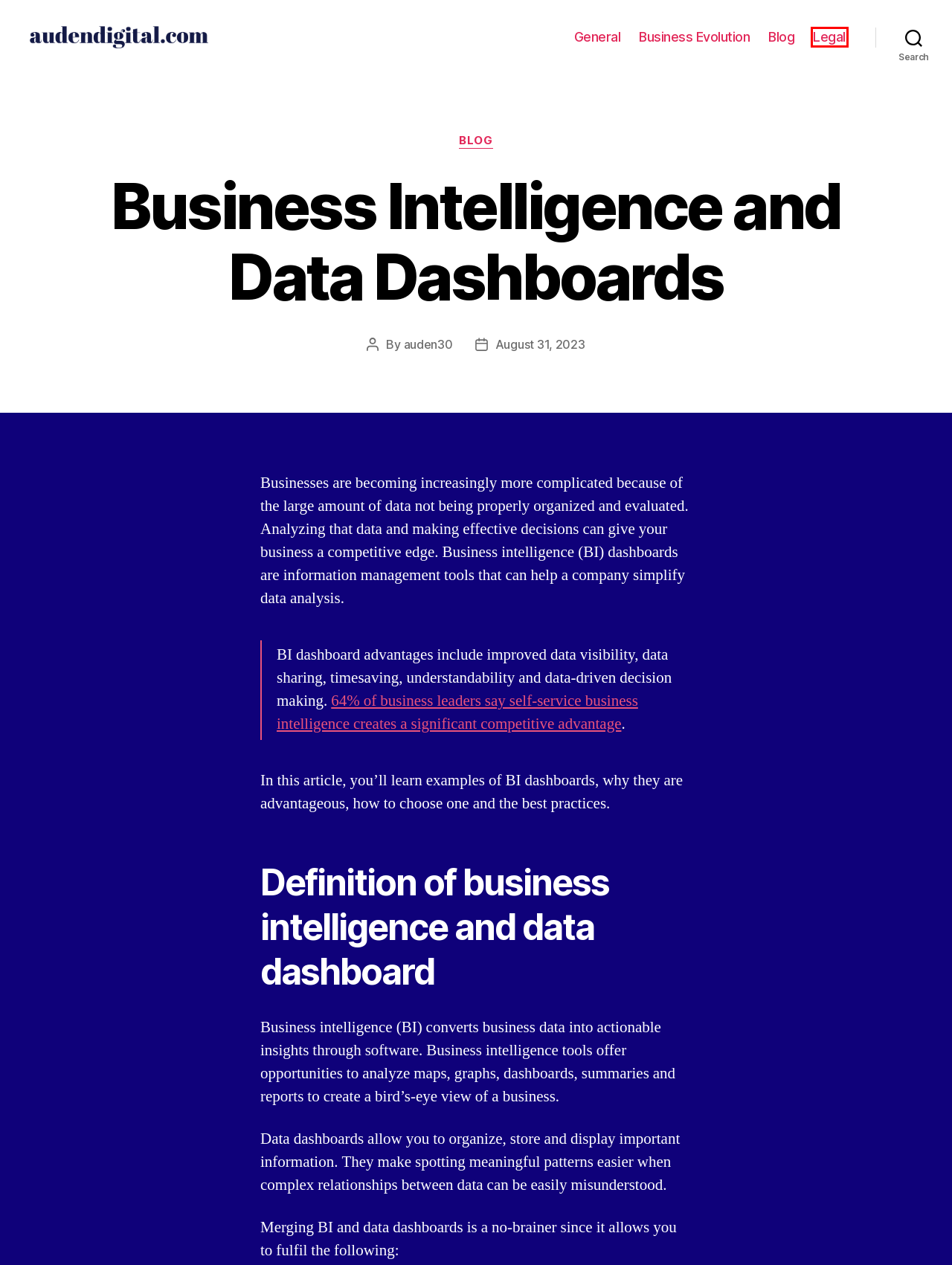You are provided with a screenshot of a webpage that has a red bounding box highlighting a UI element. Choose the most accurate webpage description that matches the new webpage after clicking the highlighted element. Here are your choices:
A. Blog - audendigital.com
B. Personalised Marketing Solutions: Key Drivers of Business Growth
C. Why & How You Should Benchmark Your UX | Auden Digital
D. Website Rebuild - Does It Make Sense? | Auden Digital
E. 7 KPI's That Are Worth Paying Attention To | Auden Digital
F. Development Strategies for Small Firms: Growth Stages & Trends
G. Legal - audendigital.com
H. auden30, Author at audendigital.com

G